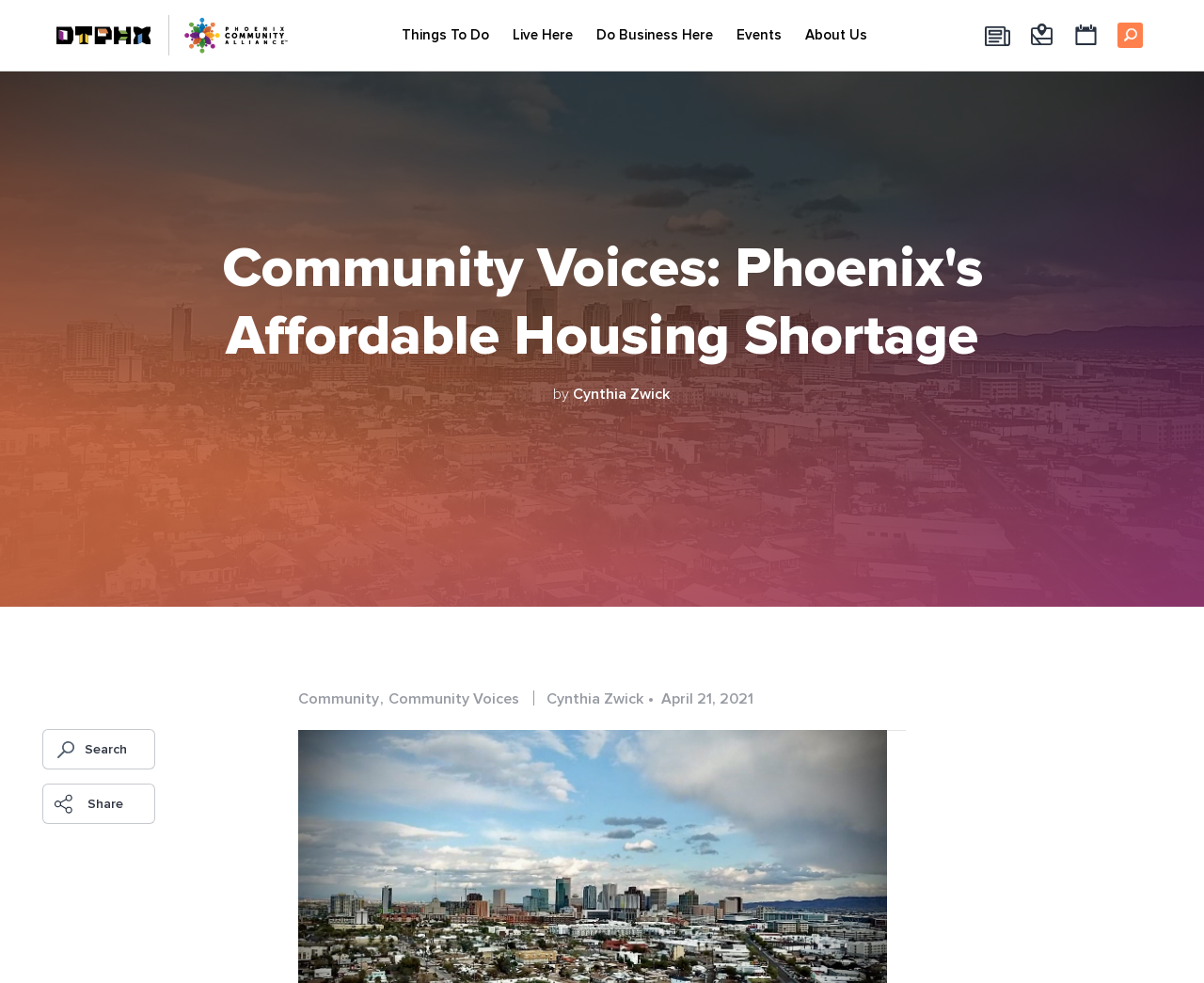What is the author of the article?
Please provide a comprehensive answer based on the details in the screenshot.

I found a StaticText element with the text 'by' followed by another StaticText element with the text 'Cynthia Zwick', which suggests that Cynthia Zwick is the author of the article.